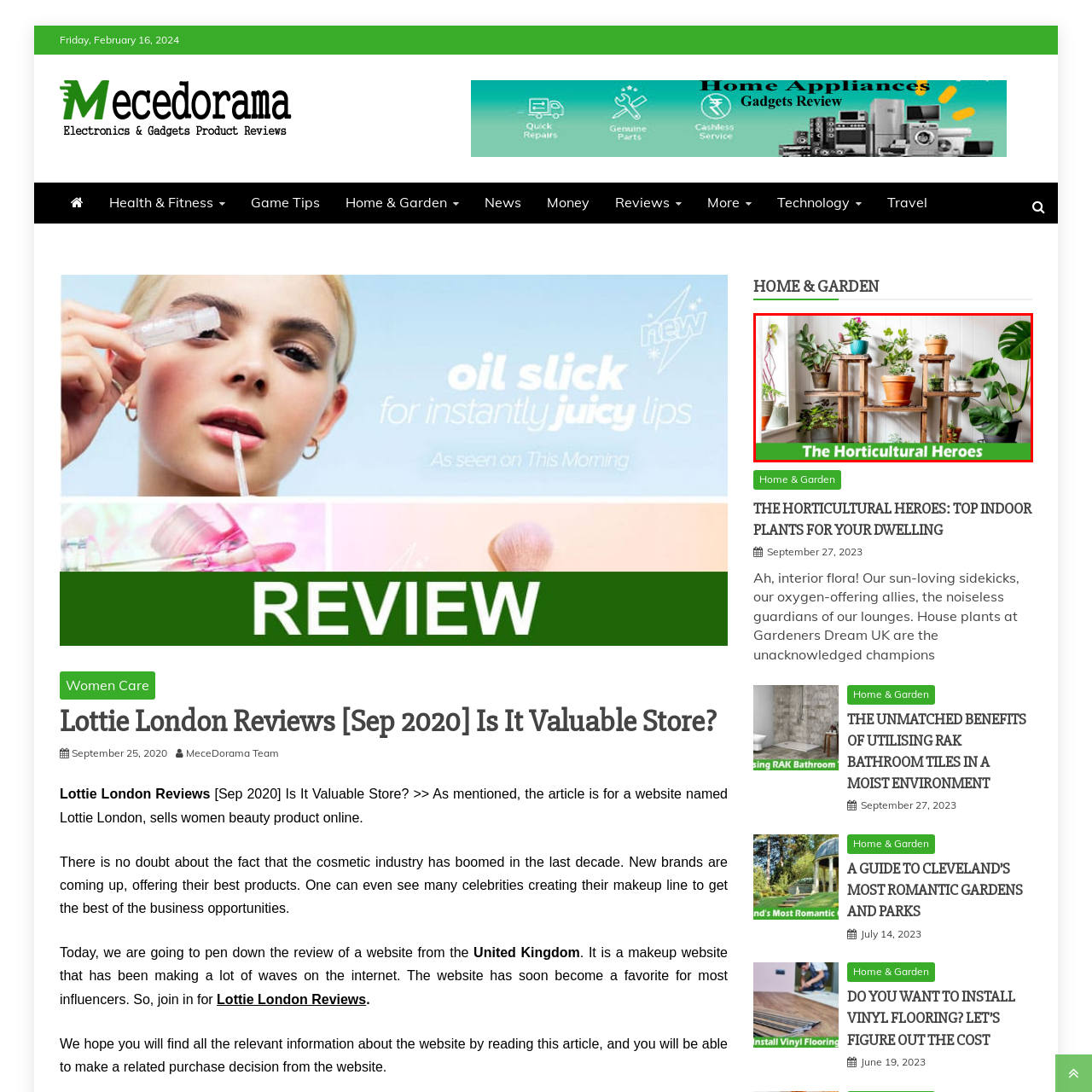What type of pot is at the central focus?
Please analyze the image within the red bounding box and respond with a detailed answer to the question.

The central focus of the image is a terracotta pot, which is surrounded by smaller pots in various colors and sizes, each contributing to the lush, vibrant aesthetic.